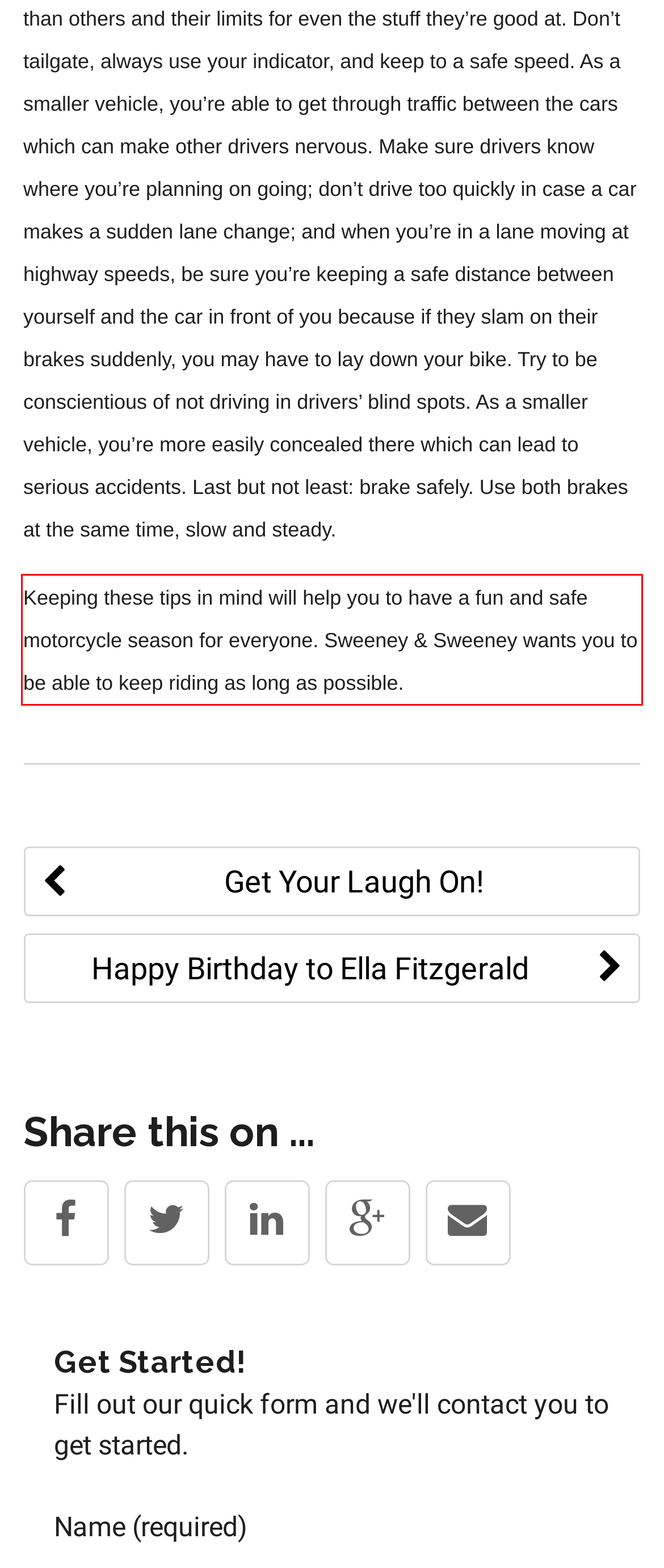Identify and transcribe the text content enclosed by the red bounding box in the given screenshot.

Keeping these tips in mind will help you to have a fun and safe motorcycle season for everyone. Sweeney & Sweeney wants you to be able to keep riding as long as possible.